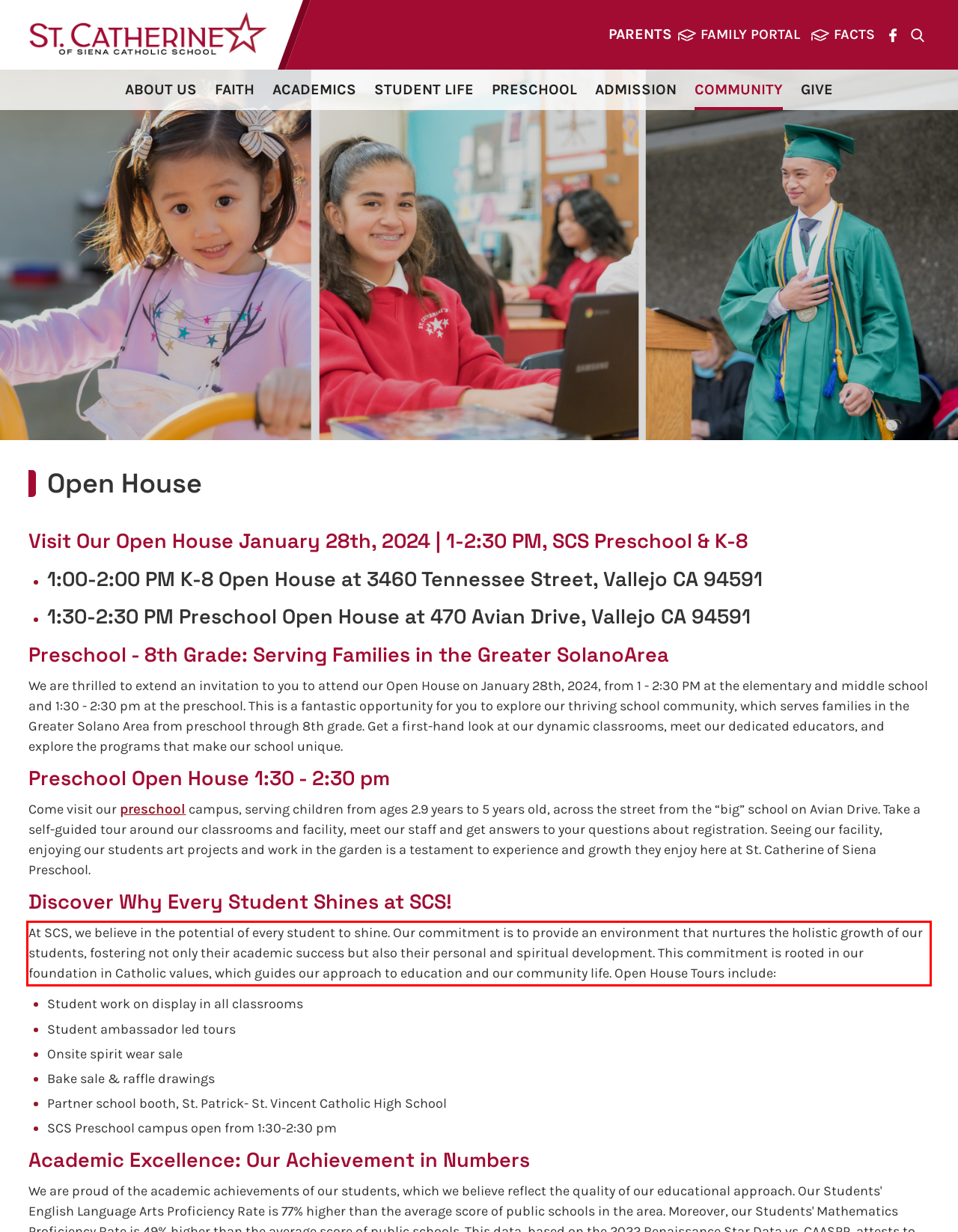Please examine the webpage screenshot and extract the text within the red bounding box using OCR.

At SCS, we believe in the potential of every student to shine. Our commitment is to provide an environment that nurtures the holistic growth of our students, fostering not only their academic success but also their personal and spiritual development. This commitment is rooted in our foundation in Catholic values, which guides our approach to education and our community life. Open House Tours include: